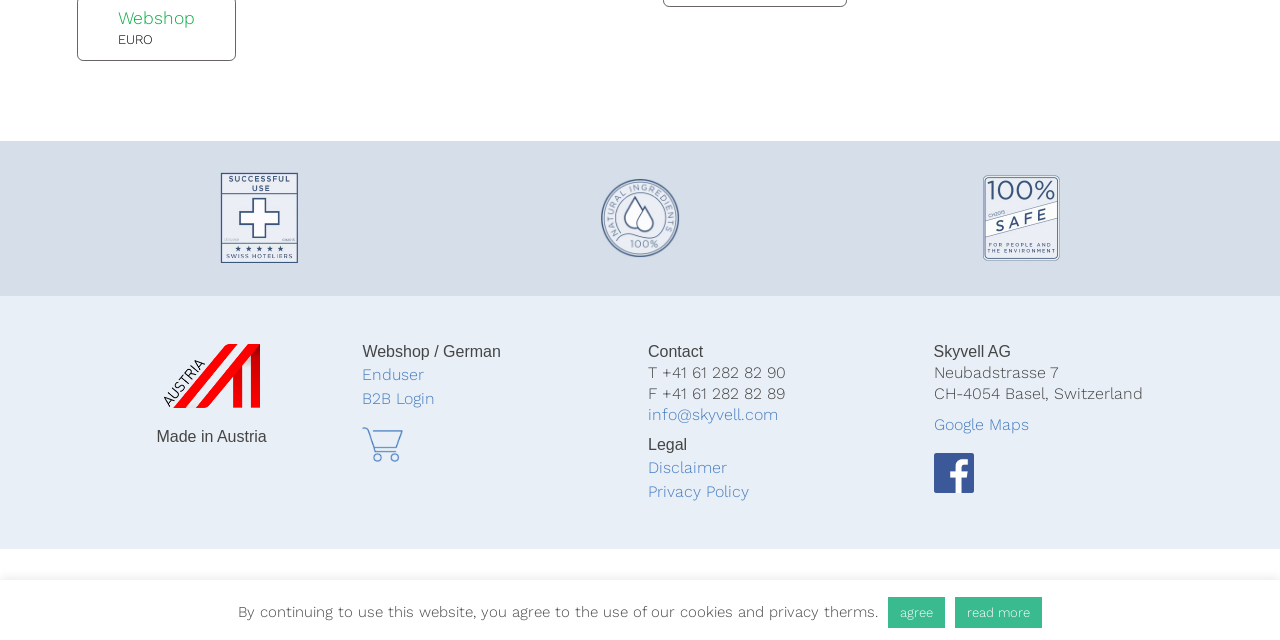Find the bounding box coordinates corresponding to the UI element with the description: "parent_node: Webshop / German". The coordinates should be formatted as [left, top, right, bottom], with values as floats between 0 and 1.

[0.283, 0.643, 0.315, 0.722]